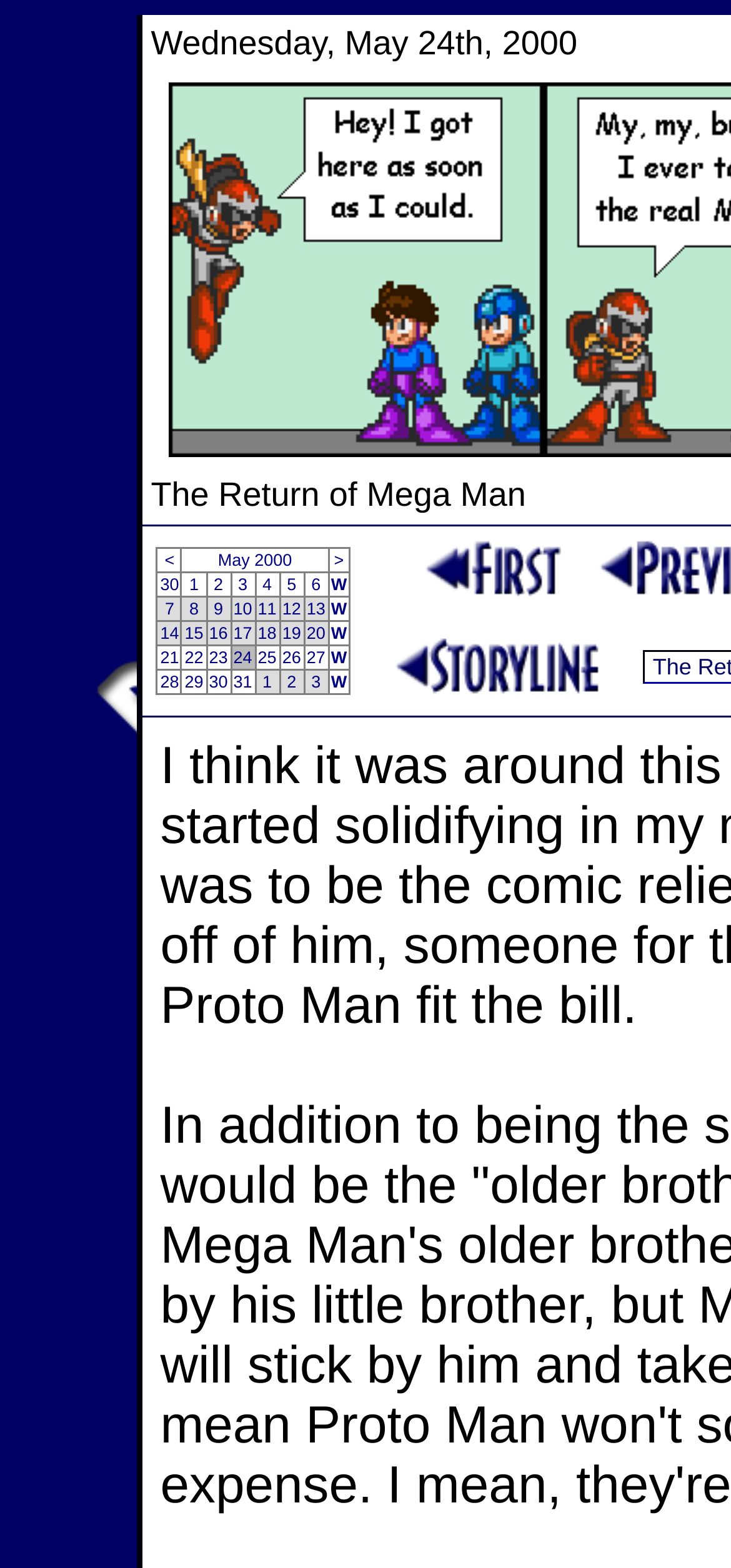Can you determine the bounding box coordinates of the area that needs to be clicked to fulfill the following instruction: "view 30"?

[0.219, 0.367, 0.245, 0.379]